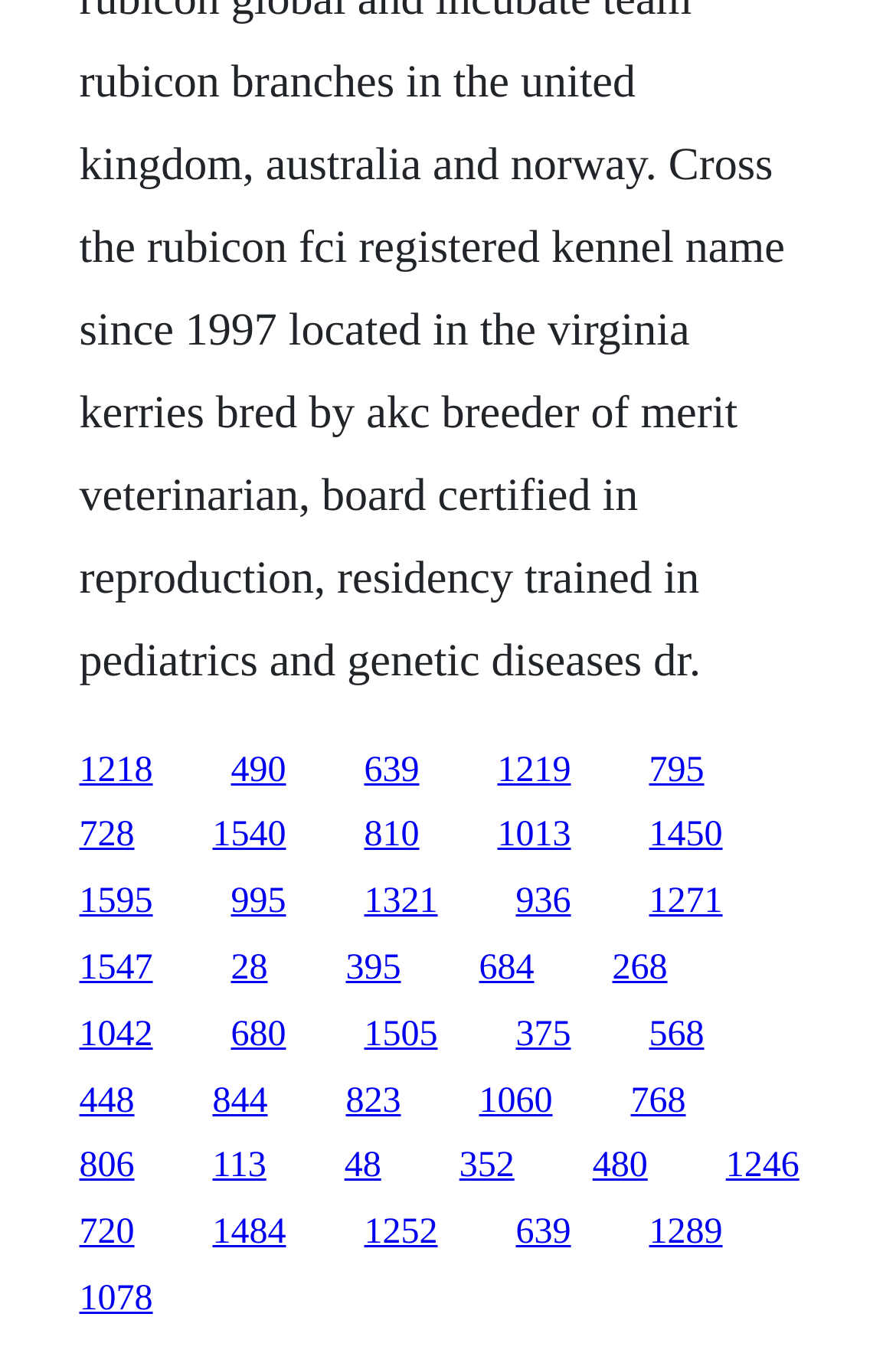Kindly determine the bounding box coordinates of the area that needs to be clicked to fulfill this instruction: "visit the third link".

[0.406, 0.554, 0.468, 0.583]